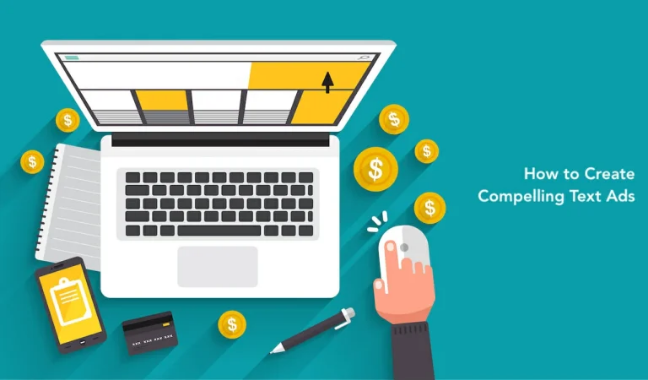Elaborate on the contents of the image in great detail.

The image depicts an overhead view of a laptop surrounded by various elements related to online advertising. The laptop screen displays sections indicative of an advertisement interface, including highlighted areas likely meant for text and creatives. Nearby, there are golden coins suggesting a theme of financial investment and profitability associated with online ad campaigns. A hand is seen clicking a computer mouse, symbolizing user interaction and engagement with the digital marketing process. Accompanying this visual are a spiral notepad and a credit card, implying preparation and investment in advertising strategies. To the right, the text reads, "How to Create Compelling Text Ads," indicating the focus of the content on developing effective advertisements in the digital landscape.